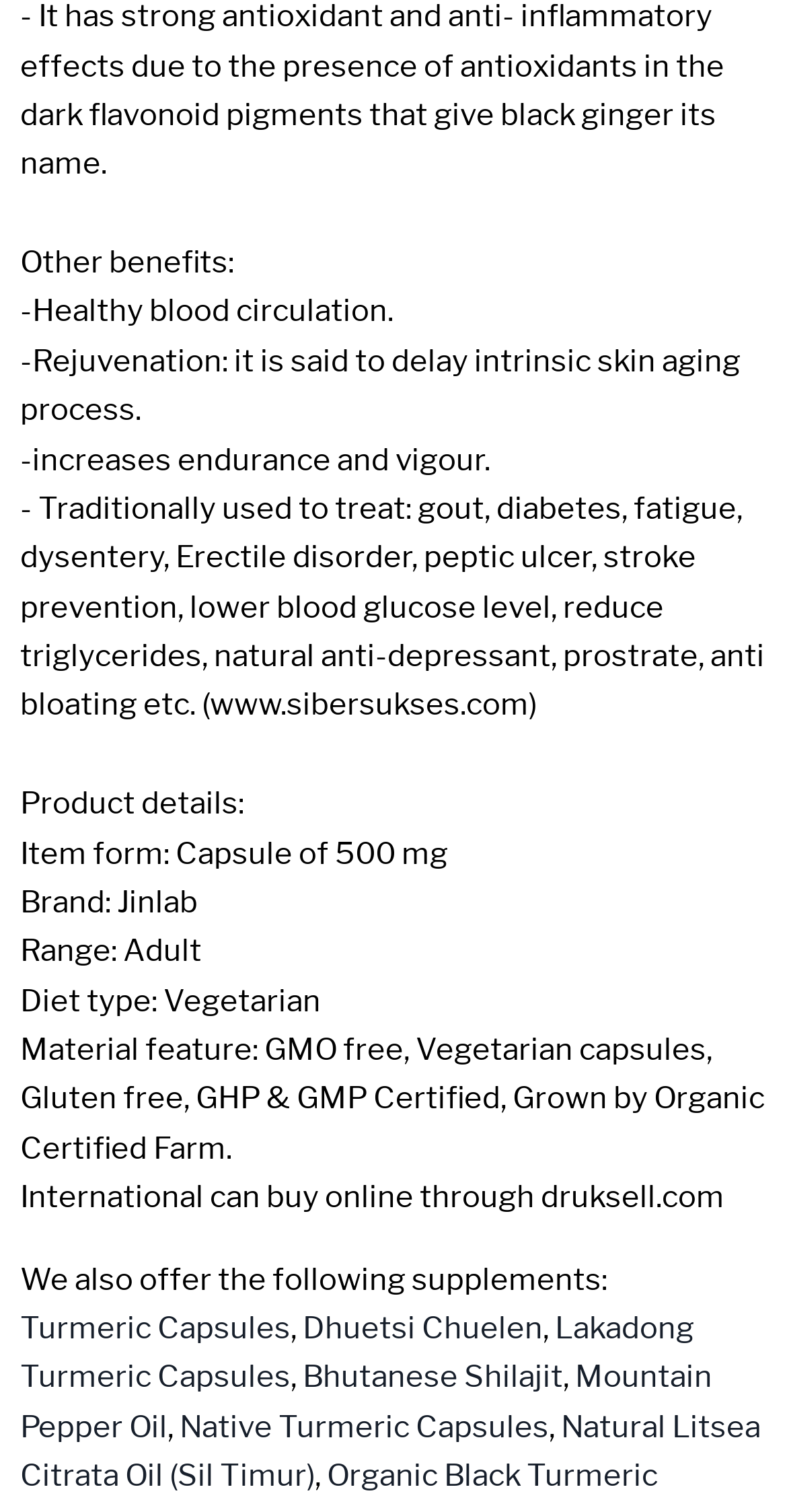Locate the bounding box coordinates of the element you need to click to accomplish the task described by this instruction: "Click on Dhuetsi Chuelen".

[0.385, 0.866, 0.69, 0.89]